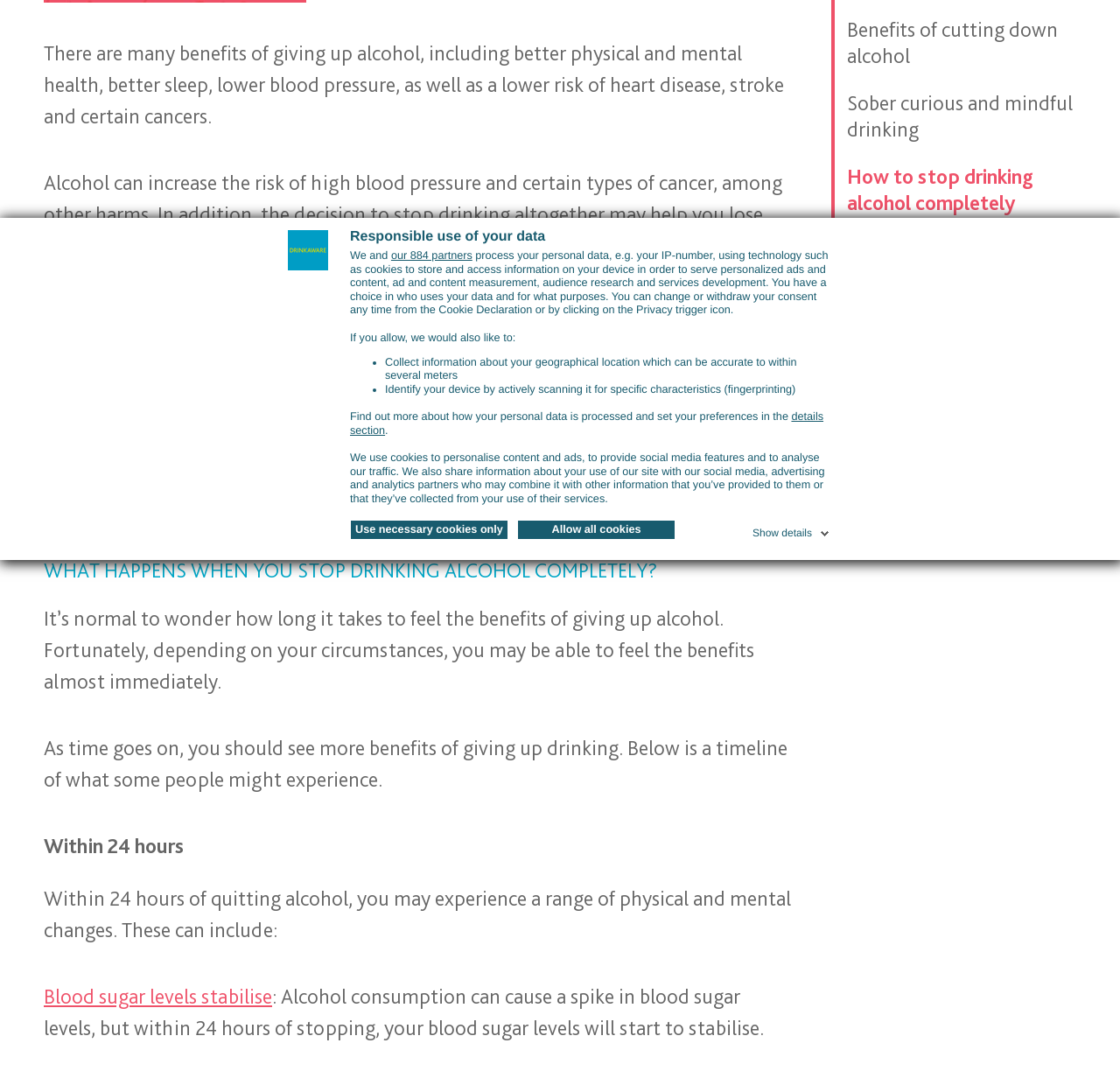Given the description: "Show details", determine the bounding box coordinates of the UI element. The coordinates should be formatted as four float numbers between 0 and 1, [left, top, right, bottom].

[0.672, 0.479, 0.744, 0.497]